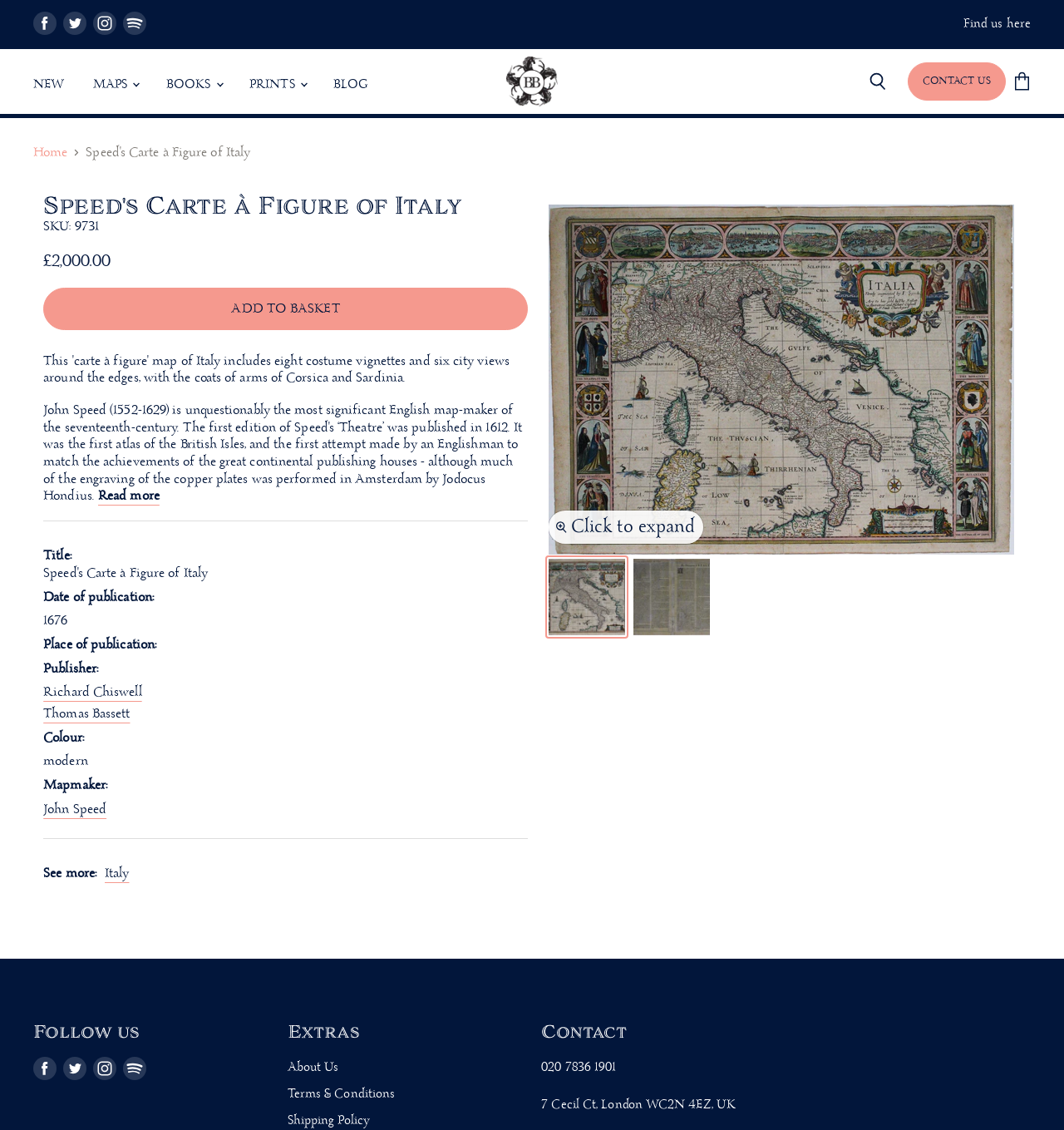Identify the bounding box coordinates for the element you need to click to achieve the following task: "Read more about the map". The coordinates must be four float values ranging from 0 to 1, formatted as [left, top, right, bottom].

[0.092, 0.425, 0.15, 0.454]